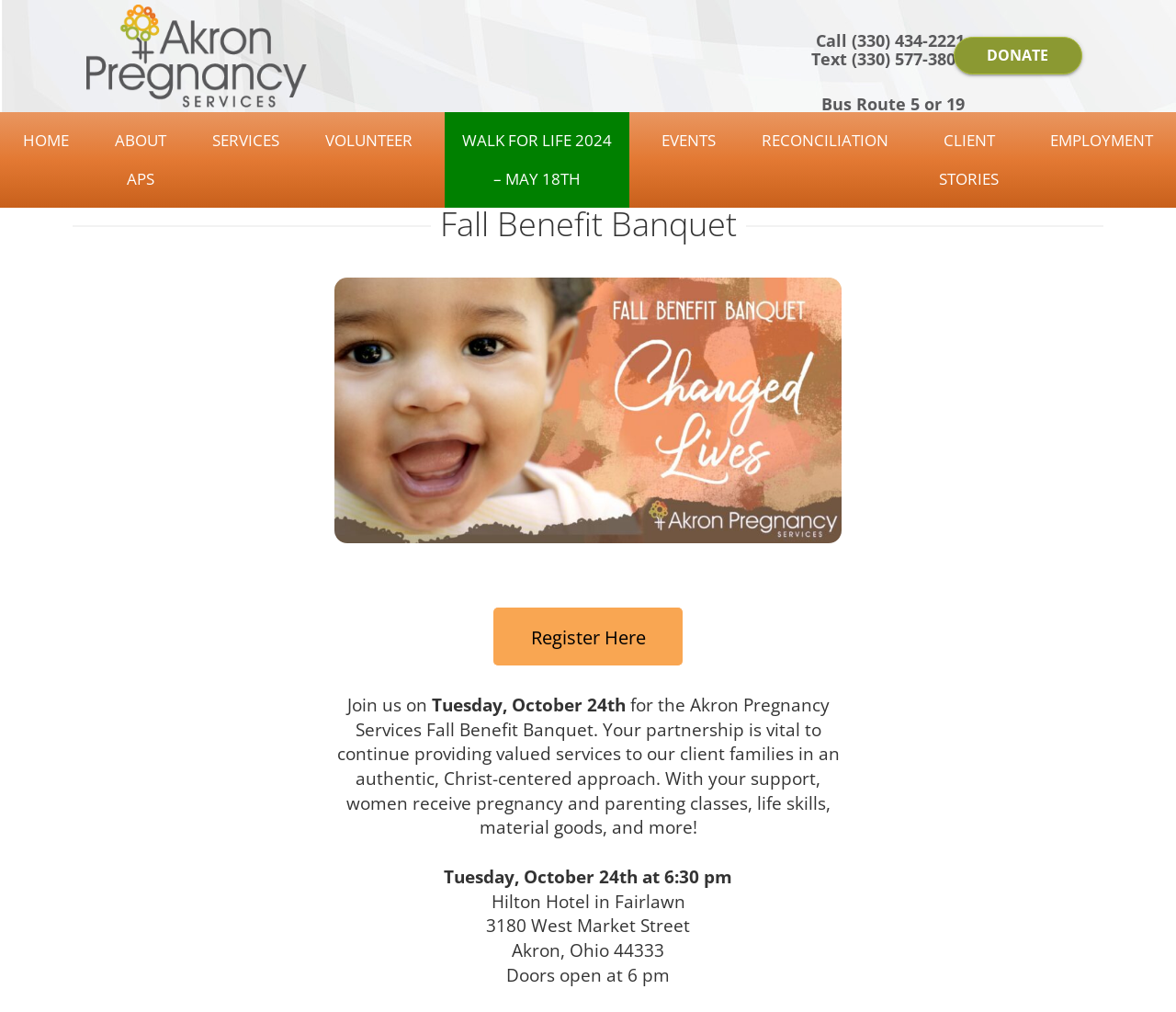Please locate and retrieve the main header text of the webpage.

Fall Benefit Banquet